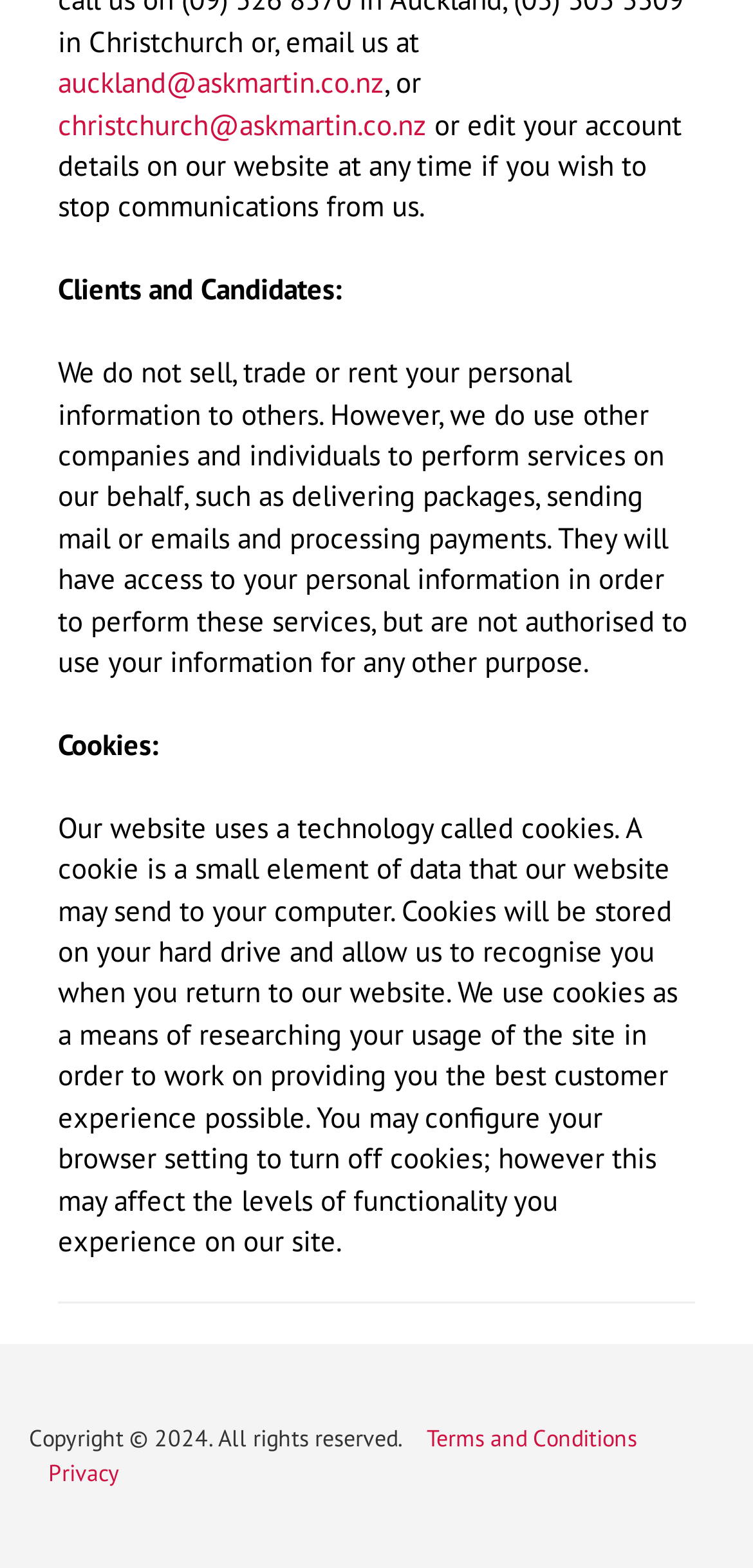What is the company's policy on selling personal information?
Observe the image and answer the question with a one-word or short phrase response.

Do not sell